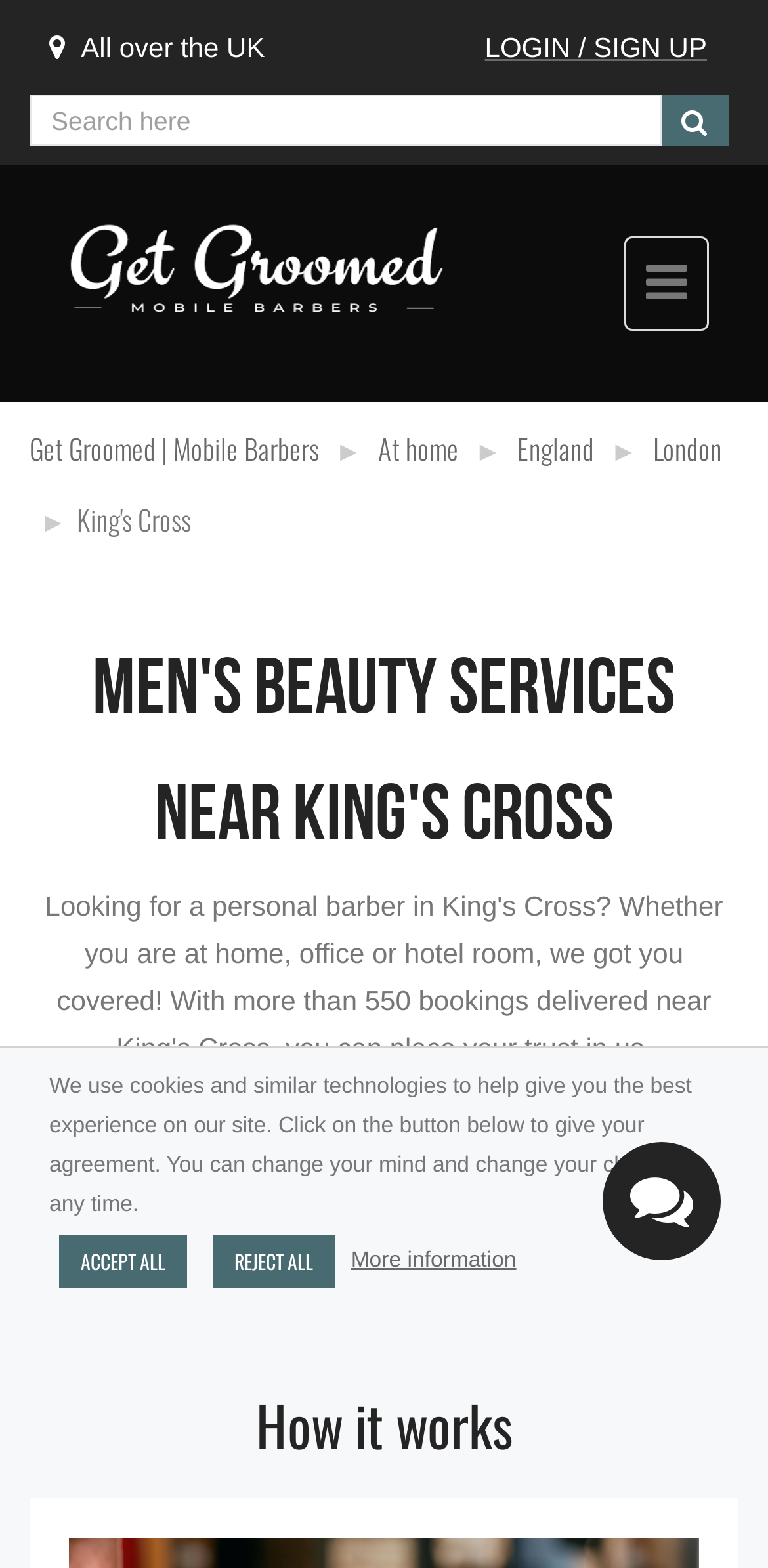Please identify the bounding box coordinates of the element on the webpage that should be clicked to follow this instruction: "View men's beauty services". The bounding box coordinates should be given as four float numbers between 0 and 1, formatted as [left, top, right, bottom].

[0.038, 0.399, 0.962, 0.563]